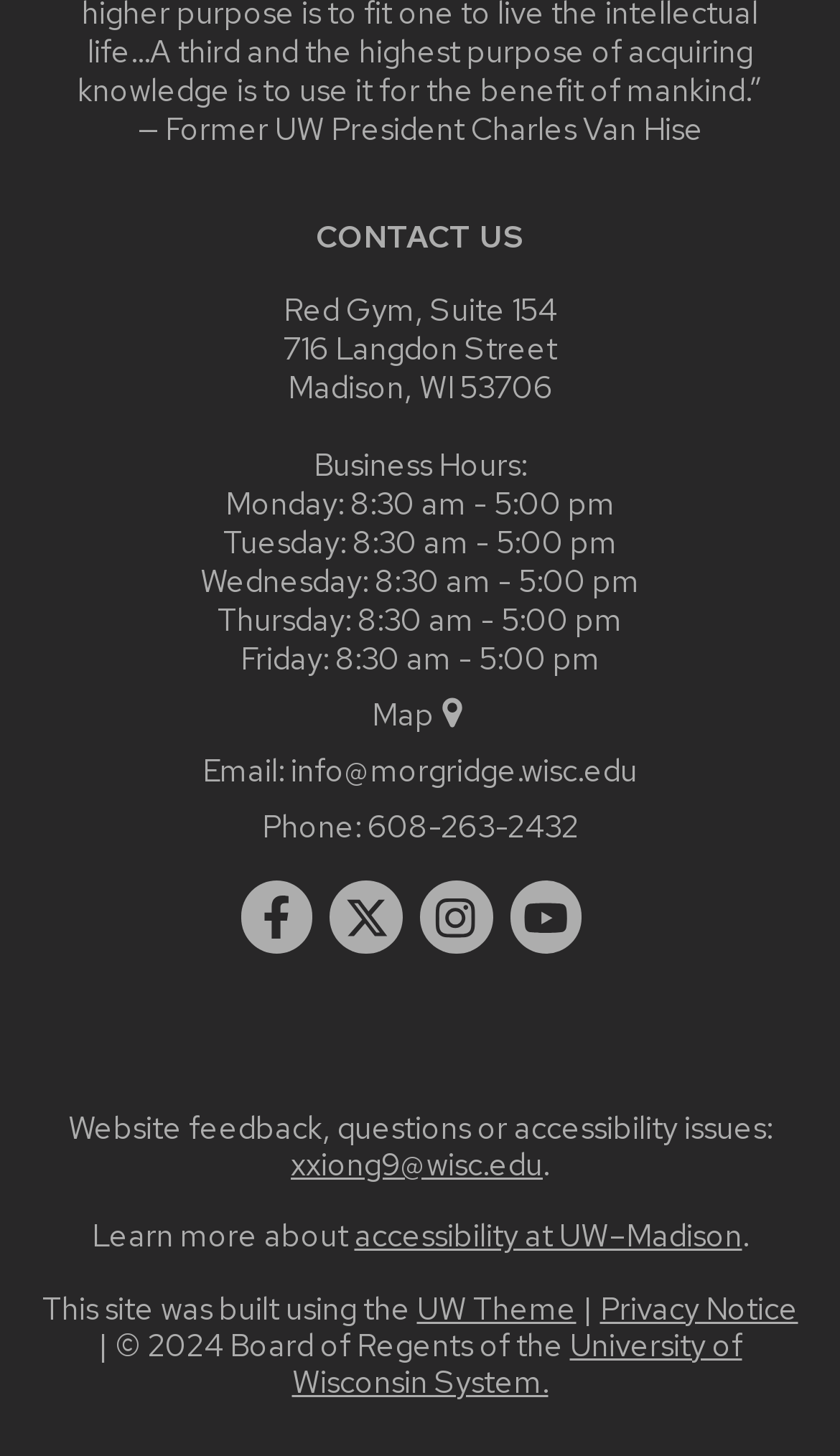Examine the screenshot and answer the question in as much detail as possible: What are the business hours on Monday?

I found the business hours by examining the static text elements under the 'Business Hours:' label, which lists the hours for each day of the week. The hours for Monday are 8:30 am - 5:00 pm.